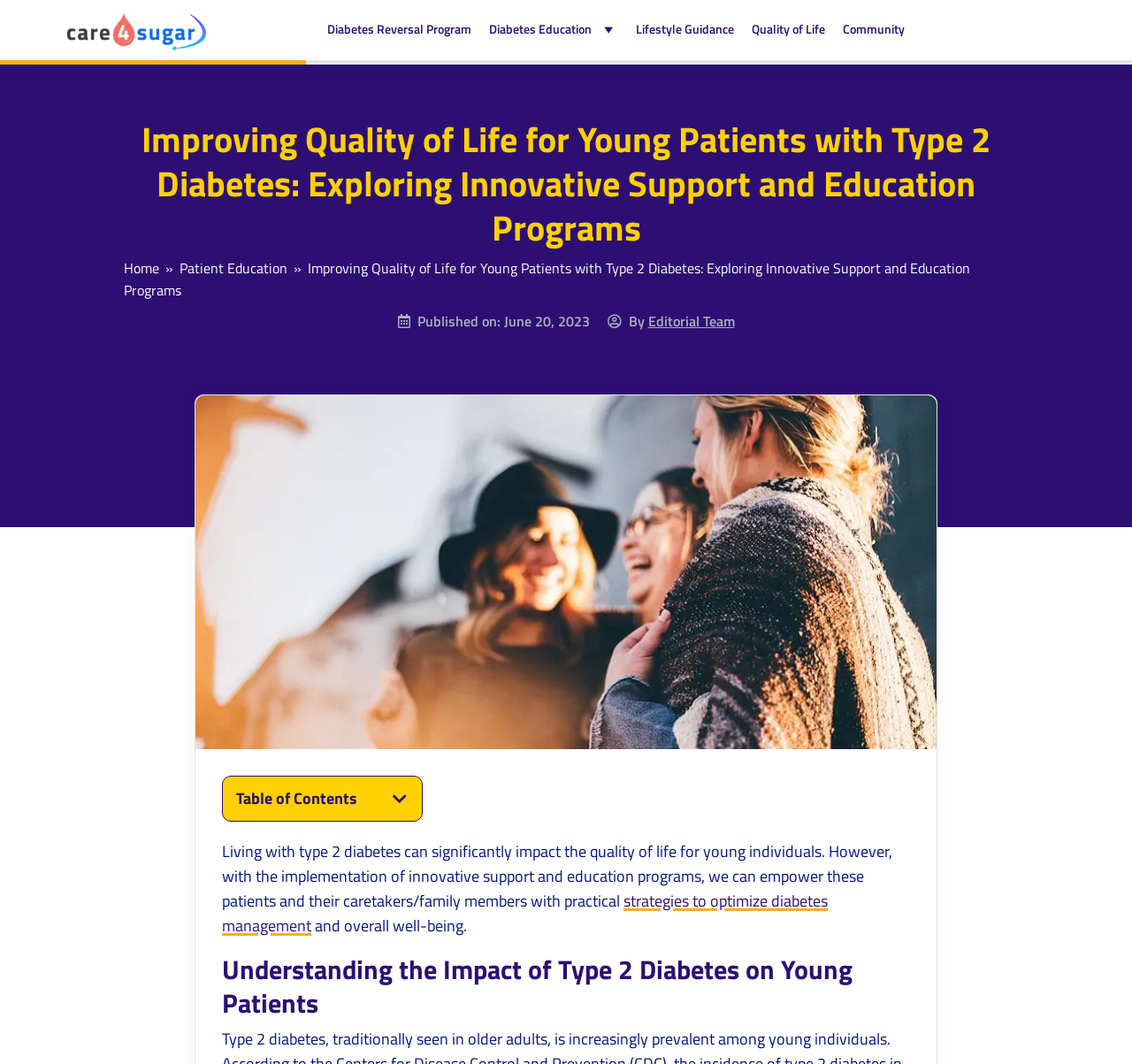Use one word or a short phrase to answer the question provided: 
What is the purpose of the 'Diabetes Reversal Program' link?

To learn about reversing diabetes